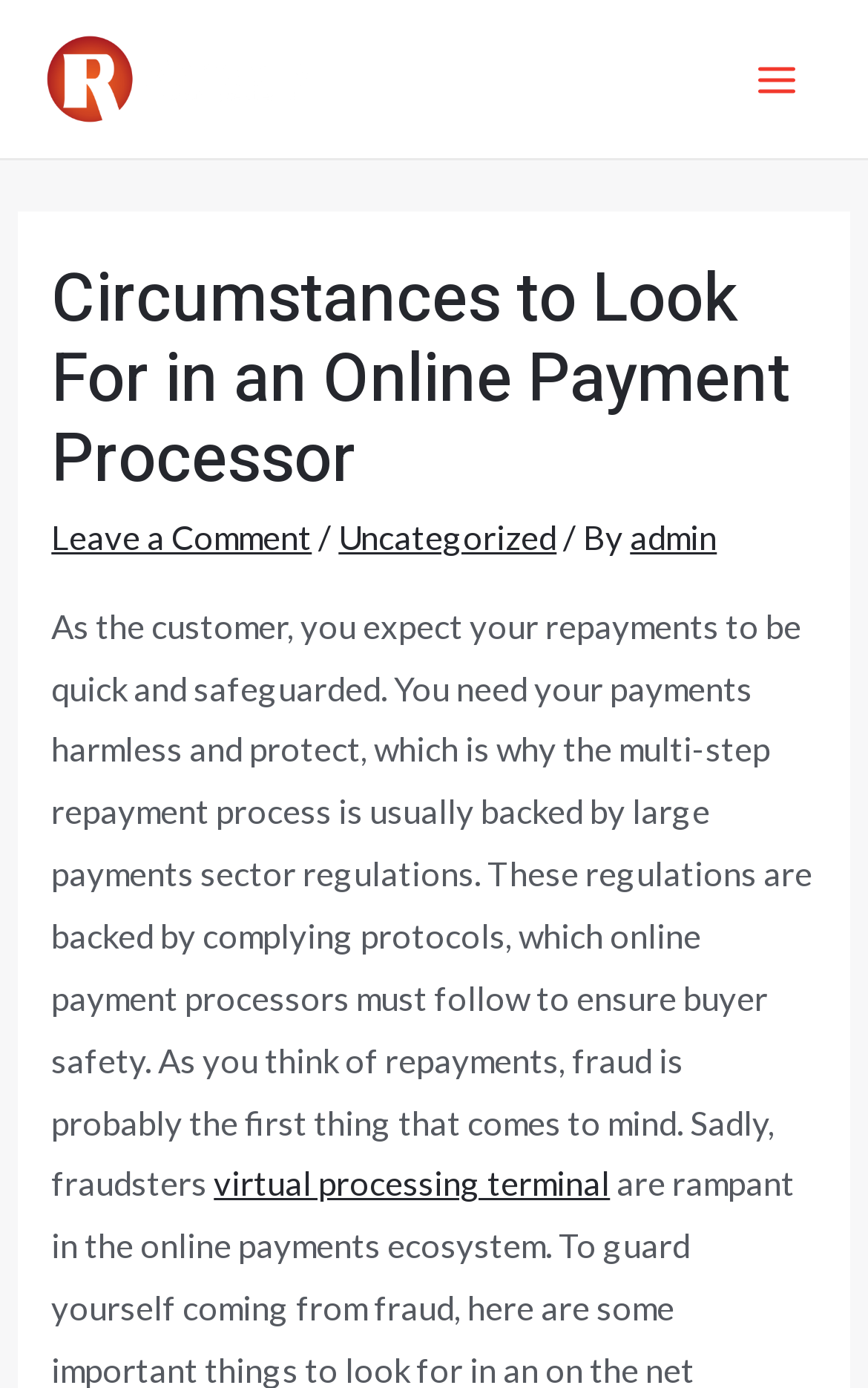What is the author of the article?
Refer to the image and answer the question using a single word or phrase.

admin